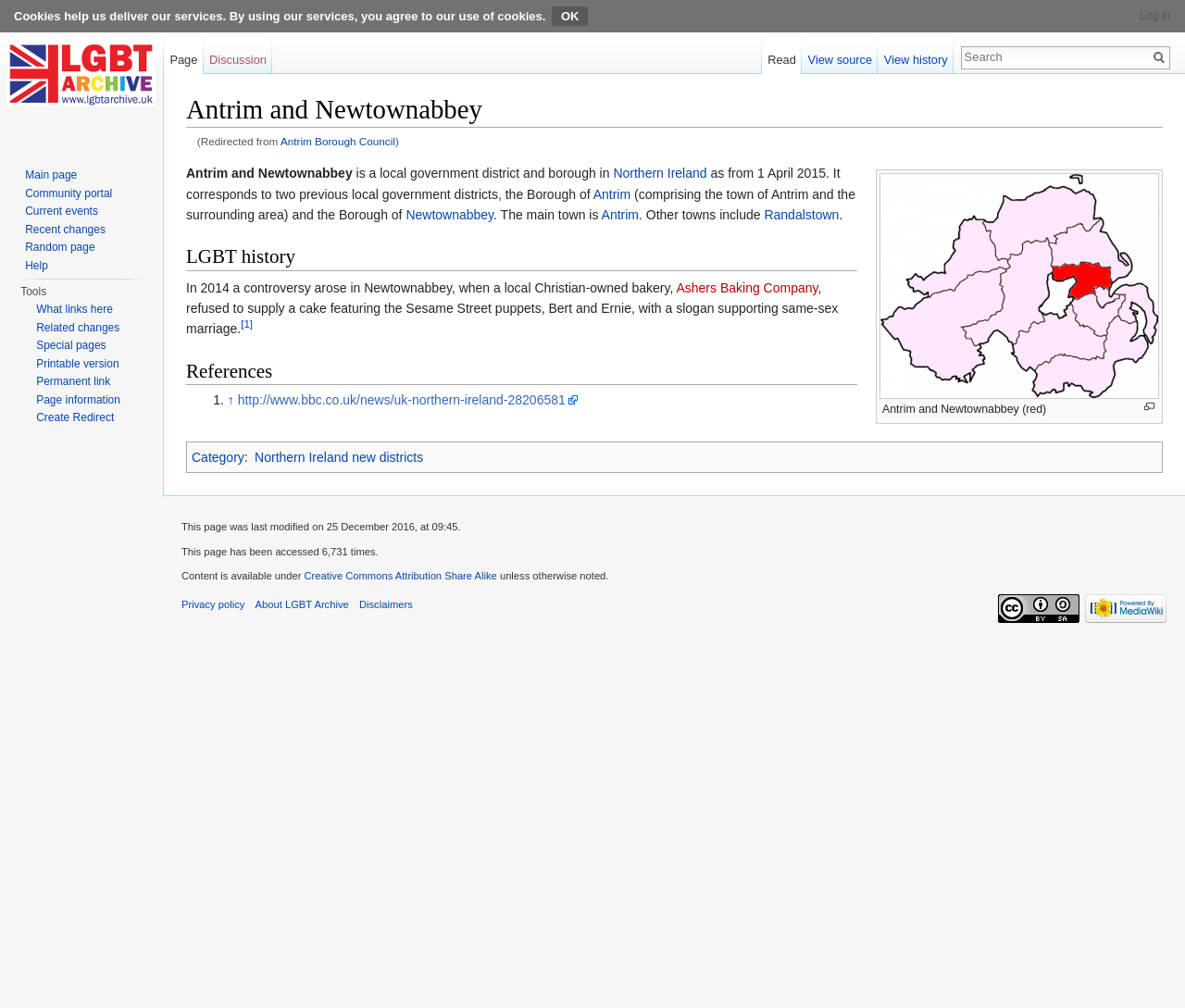What is the name of the town that is mentioned as the main town in the district?
Answer with a single word or short phrase according to what you see in the image.

Antrim